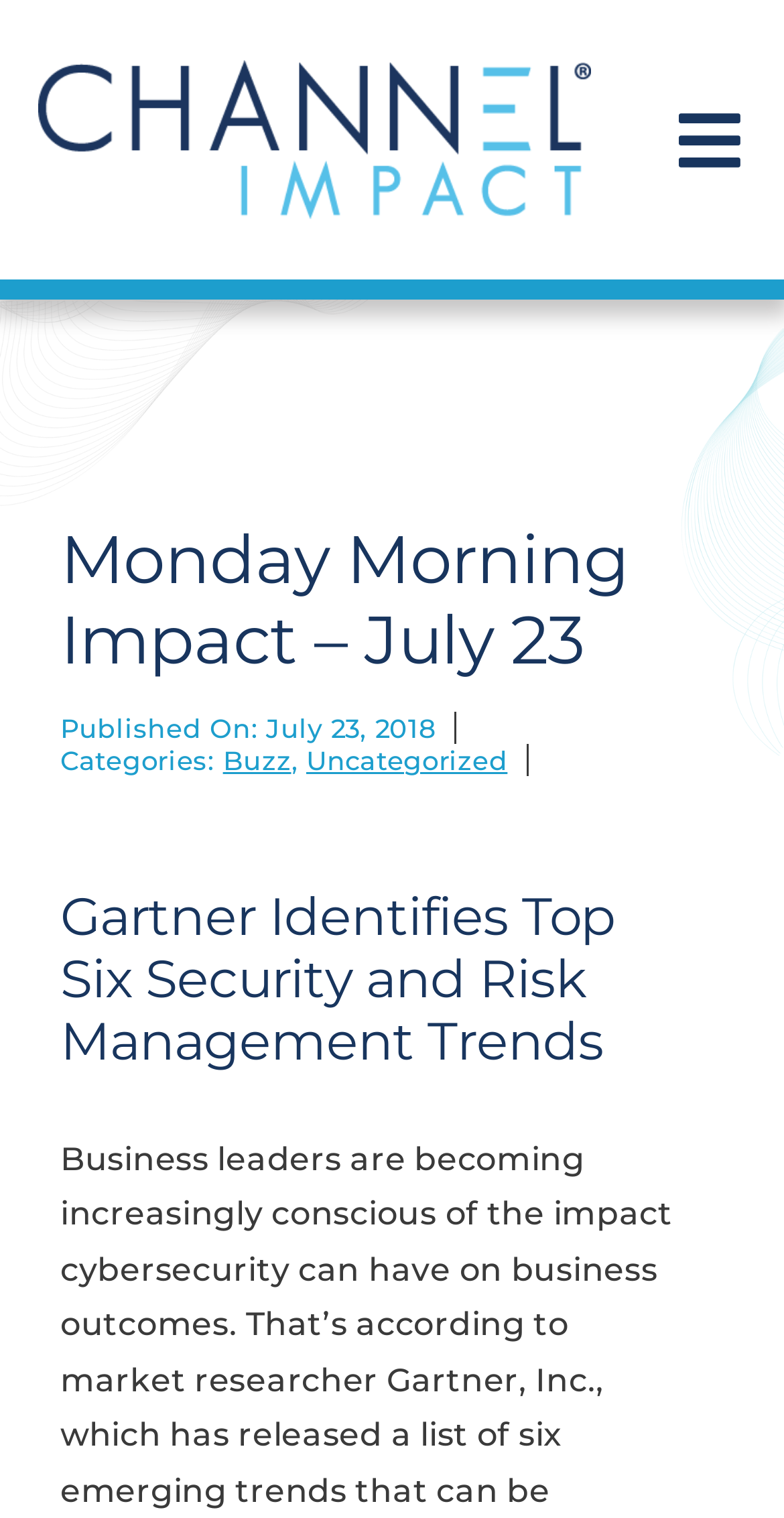Please reply to the following question using a single word or phrase: 
What is the logo on the top left corner?

Channel Impact Logo